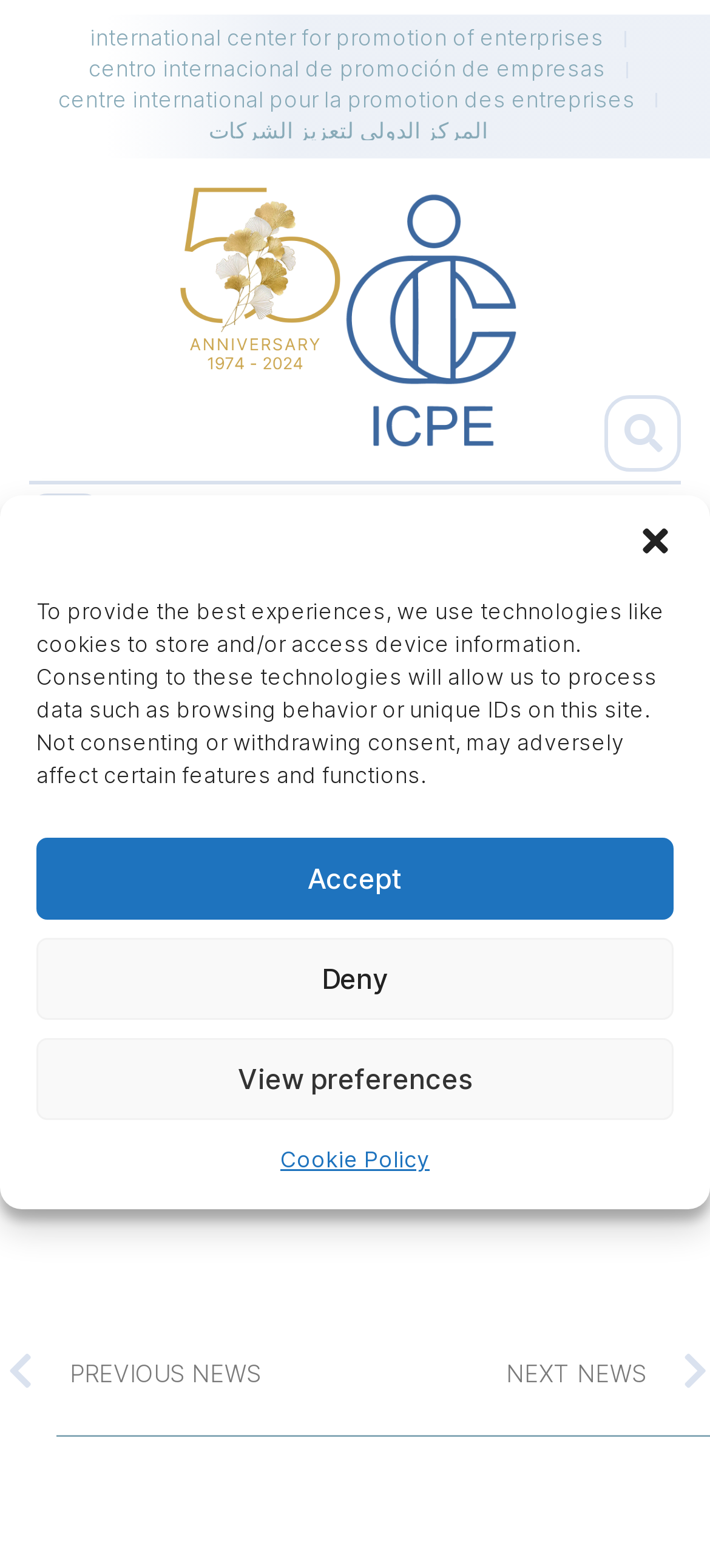Using the information in the image, could you please answer the following question in detail:
What is the purpose of the button 'Menu Toggle'?

The button 'Menu Toggle' is located at the top left corner of the webpage, and its purpose is to toggle the menu, which is likely to provide access to other sections of the website.